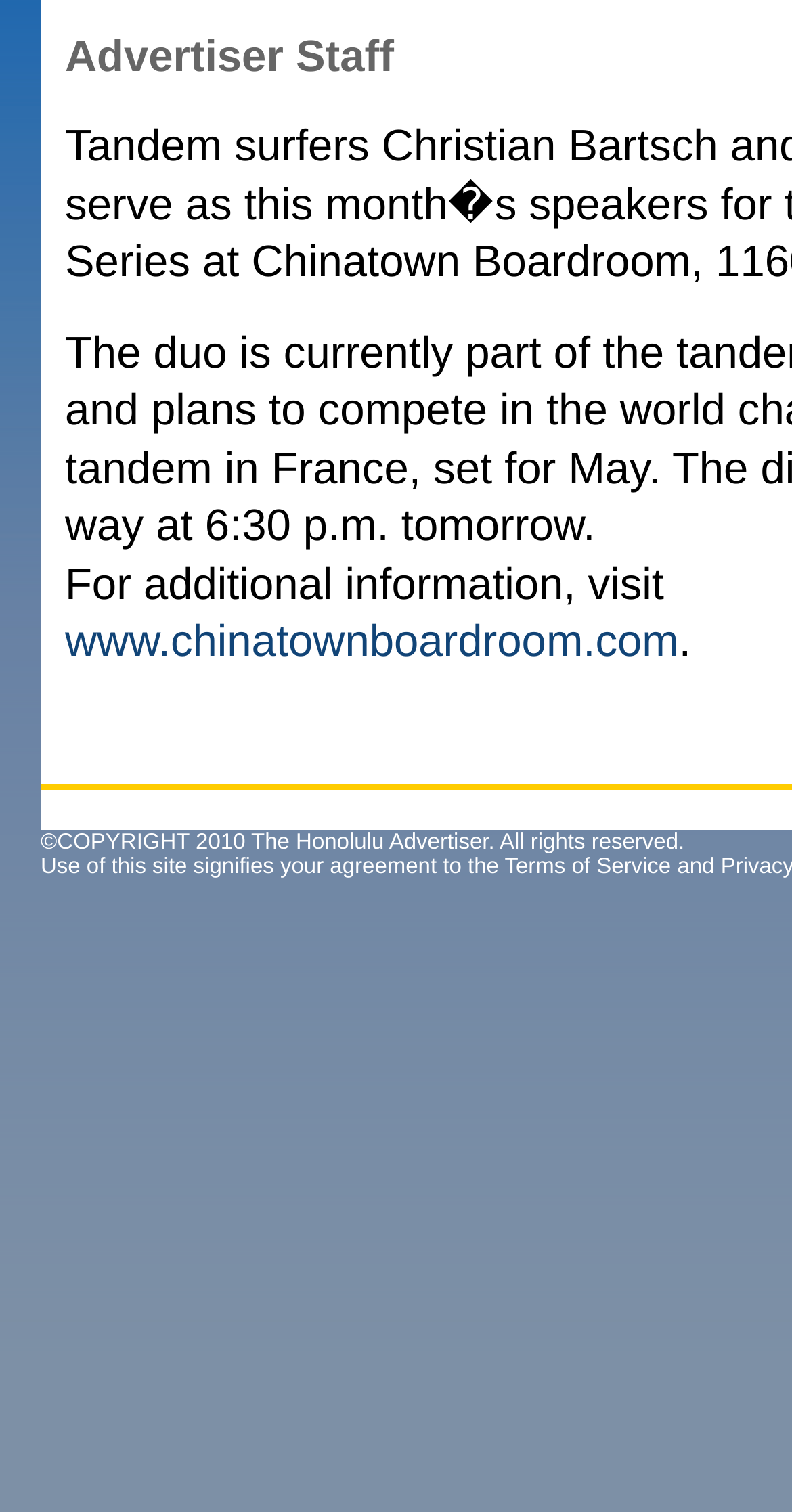Determine the bounding box coordinates of the UI element that matches the following description: "www.chinatownboardroom.com". The coordinates should be four float numbers between 0 and 1 in the format [left, top, right, bottom].

[0.082, 0.407, 0.857, 0.441]